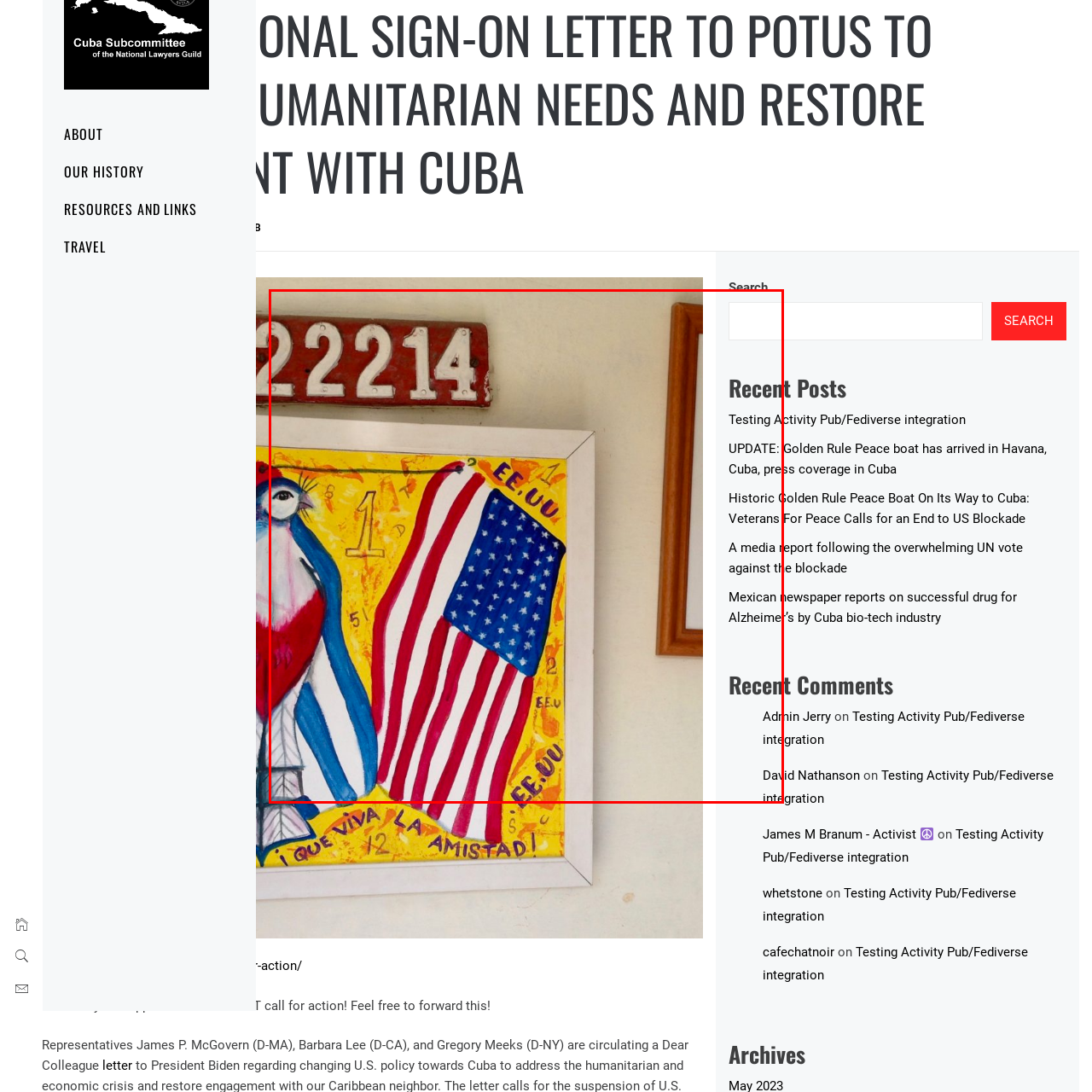Provide an in-depth description of the scene highlighted by the red boundary in the image.

The image features a vibrant and artistic depiction of a bird, which prominently displays the flags of the United States on its body. The artwork is framed within a painted border and embraces a palette of bright colors, adding to its visual appeal. Above the bird, there is a large, bold "1" along with the letters "EE.UU," which typically refers to the United States in Spanish. 

In the background, a weathered wooden sign shows the number "22214," positioned against a light-colored wall that provides a soft contrast to the artwork. The painting not only symbolizes the connection between the two nations but also captures a sense of cultural exchange. This image appears in the context of a webpage discussing various topics related to Cuba, as evidenced by the accompanying text relating to recent updates and calls to action concerning humanitarian efforts.